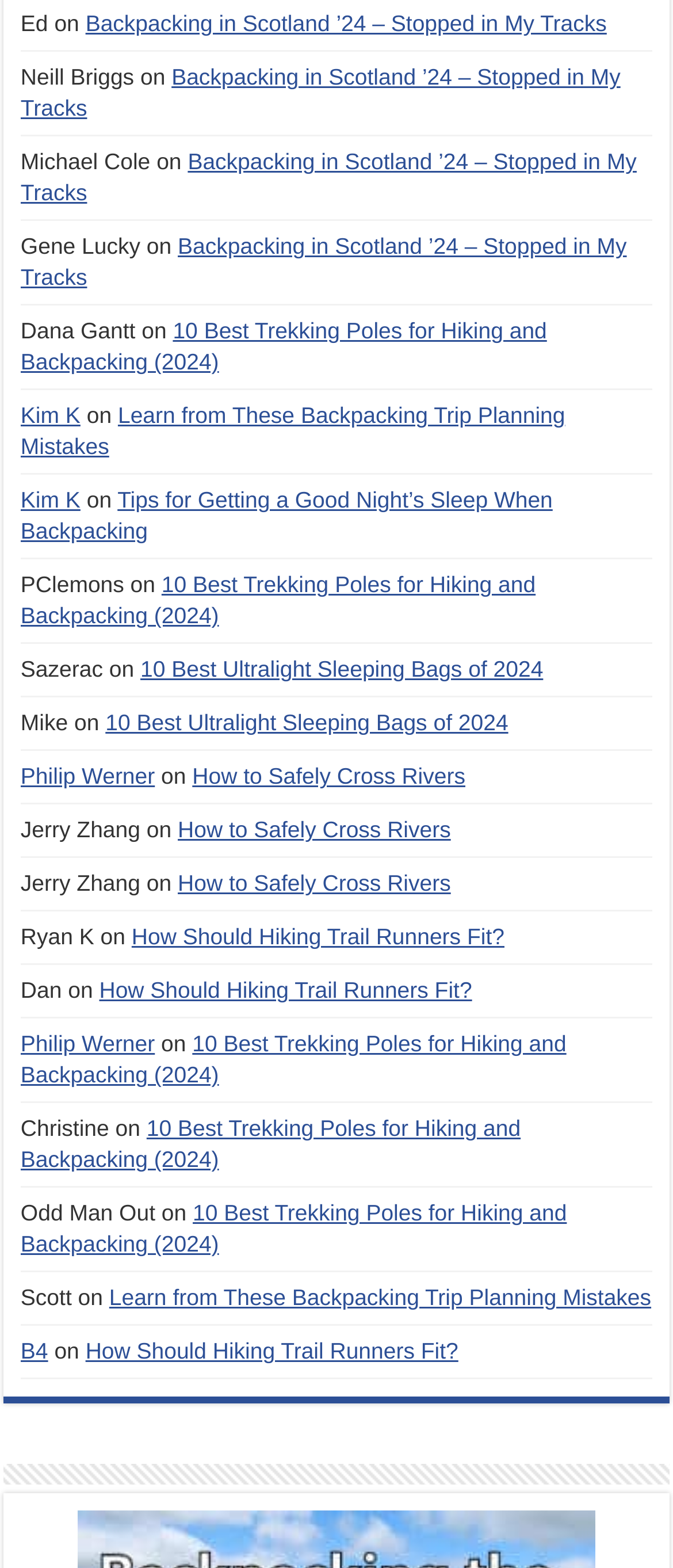Identify the bounding box coordinates of the region that needs to be clicked to carry out this instruction: "select tools". Provide these coordinates as four float numbers ranging from 0 to 1, i.e., [left, top, right, bottom].

None